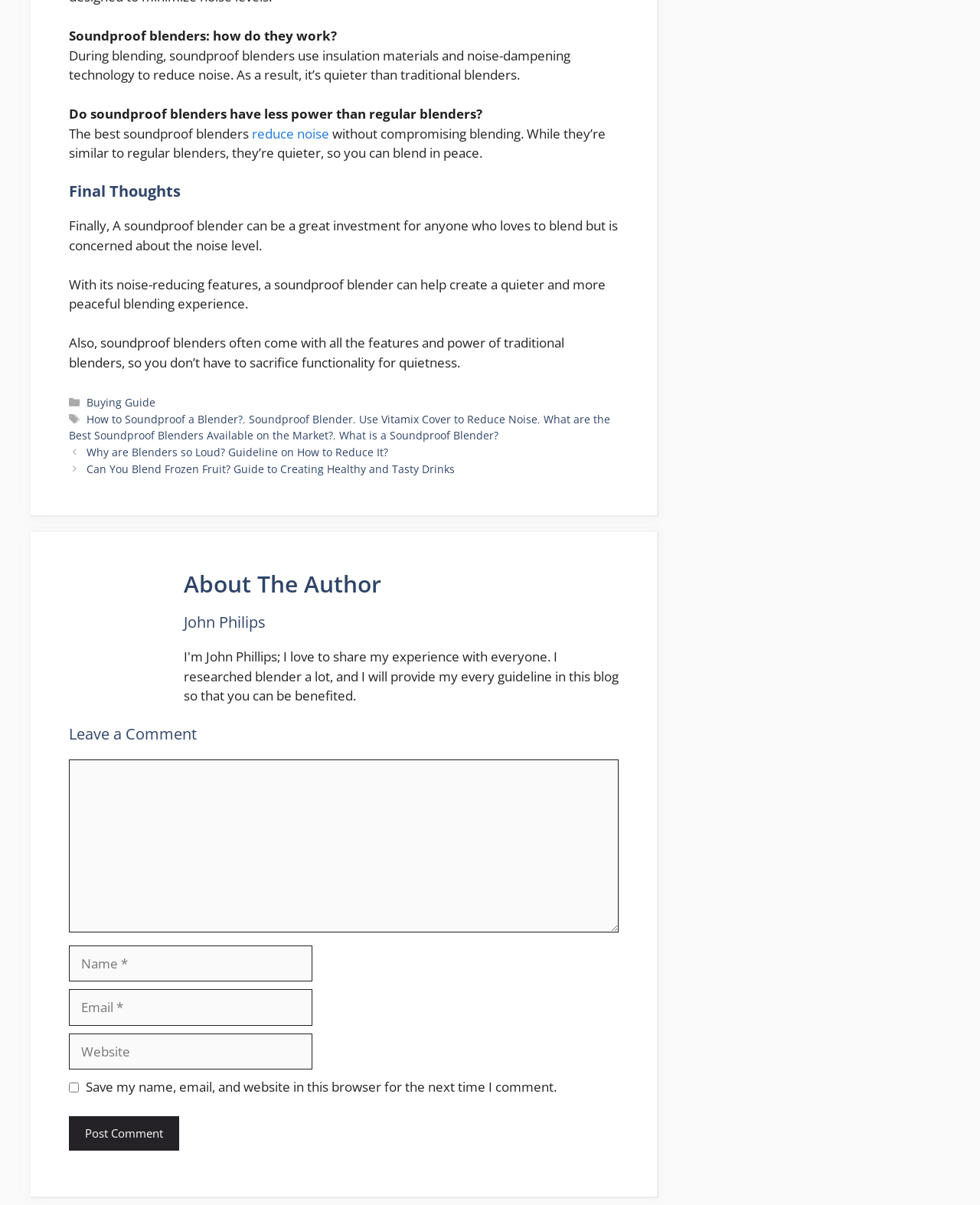Please identify the bounding box coordinates of the clickable area that will allow you to execute the instruction: "Click the 'What are the Best Soundproof Blenders Available on the Market?' link".

[0.07, 0.342, 0.623, 0.367]